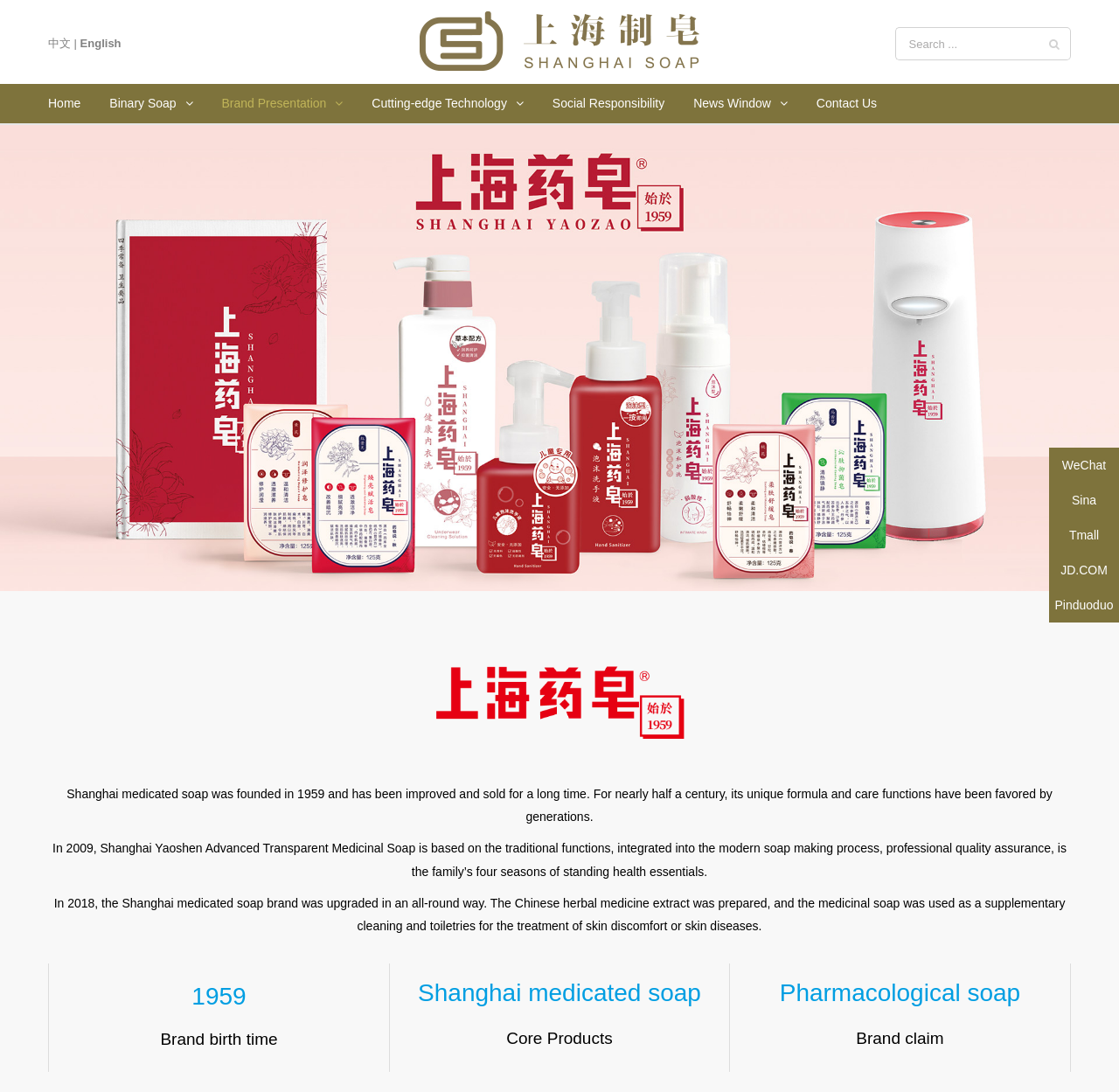Determine the bounding box coordinates for the HTML element described here: "Brand Presentation".

[0.198, 0.077, 0.306, 0.113]